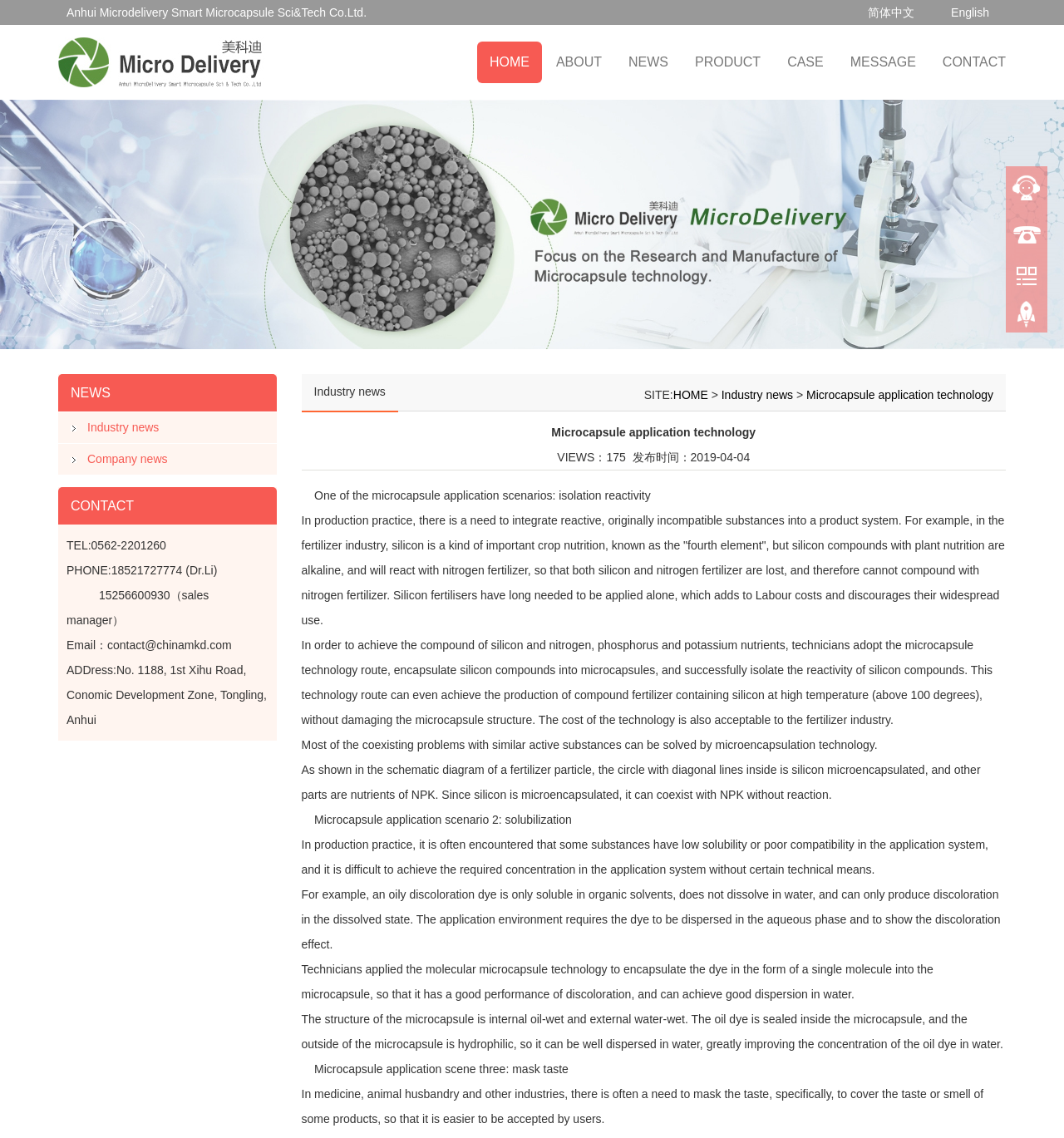Please determine the bounding box coordinates of the section I need to click to accomplish this instruction: "Switch to English".

[0.894, 0.005, 0.93, 0.017]